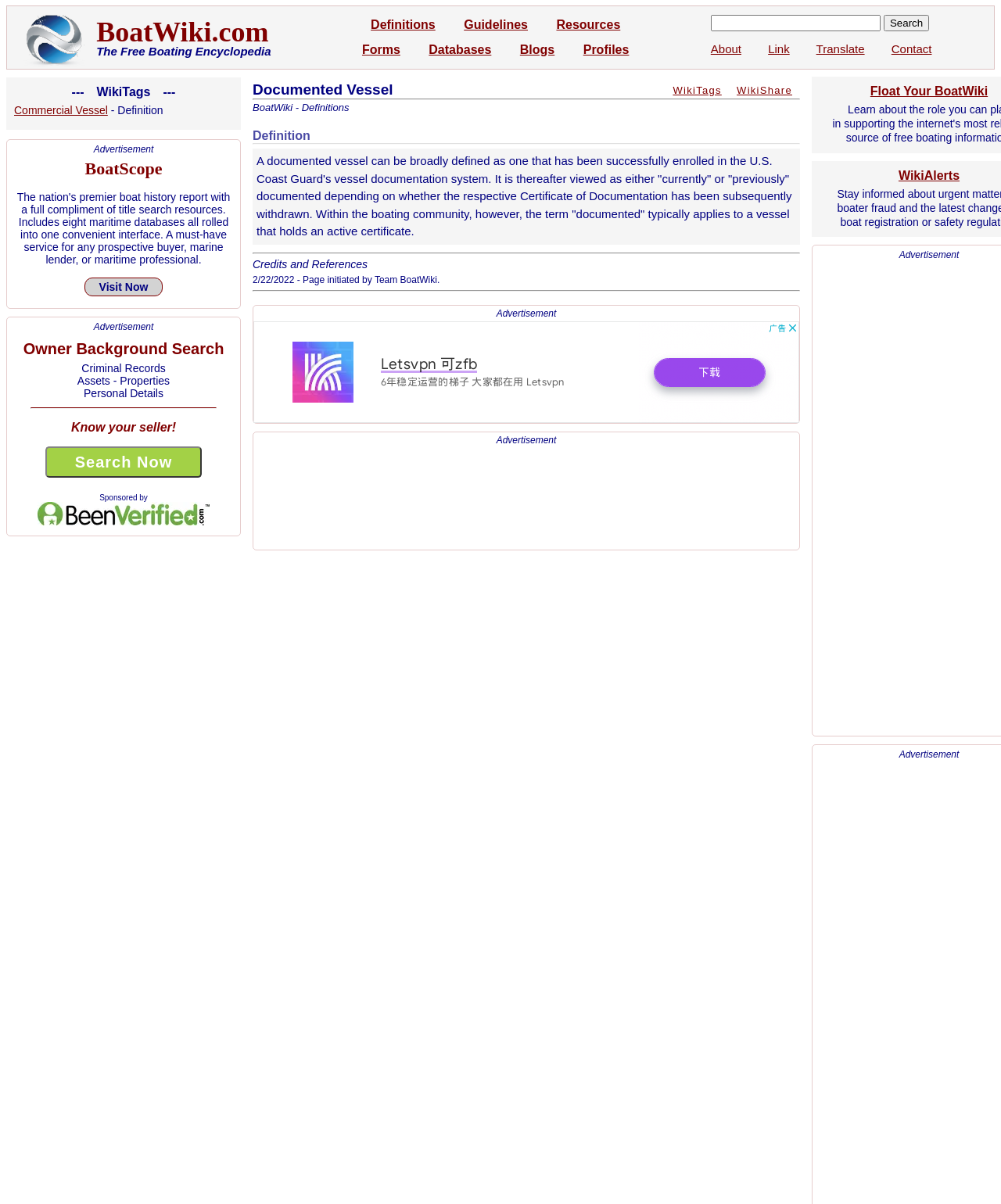Please find the bounding box coordinates for the clickable element needed to perform this instruction: "Visit BoatWiki.com".

[0.096, 0.014, 0.268, 0.04]